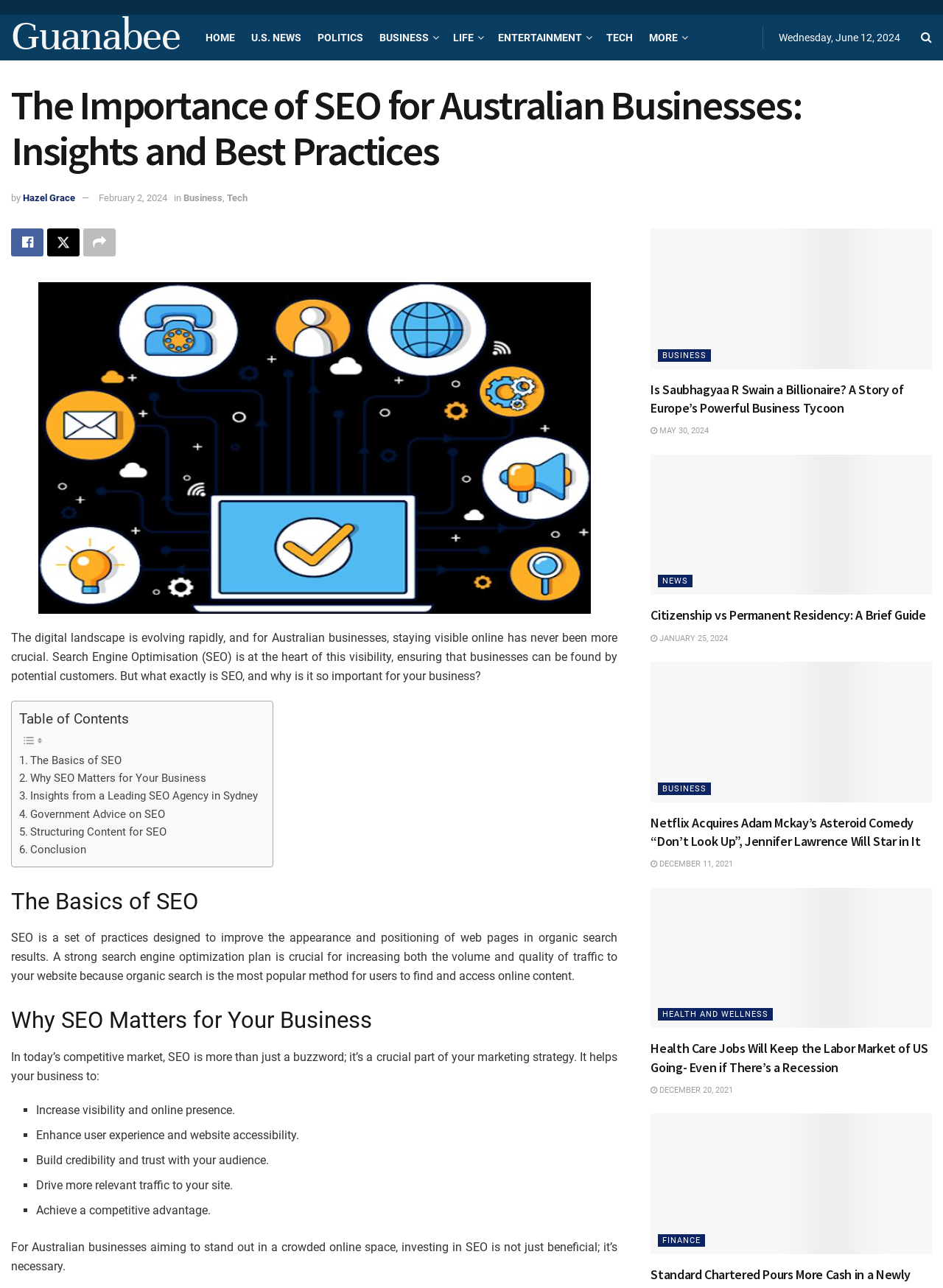What is the title of the first article in the 'More Articles' section?
Please analyze the image and answer the question with as much detail as possible.

In the 'More Articles' section, the first article has a heading 'Is Saubhagyaa R Swain a Billionaire? A Story of Europe’s Powerful Business Tycoon', which is the title of the article.